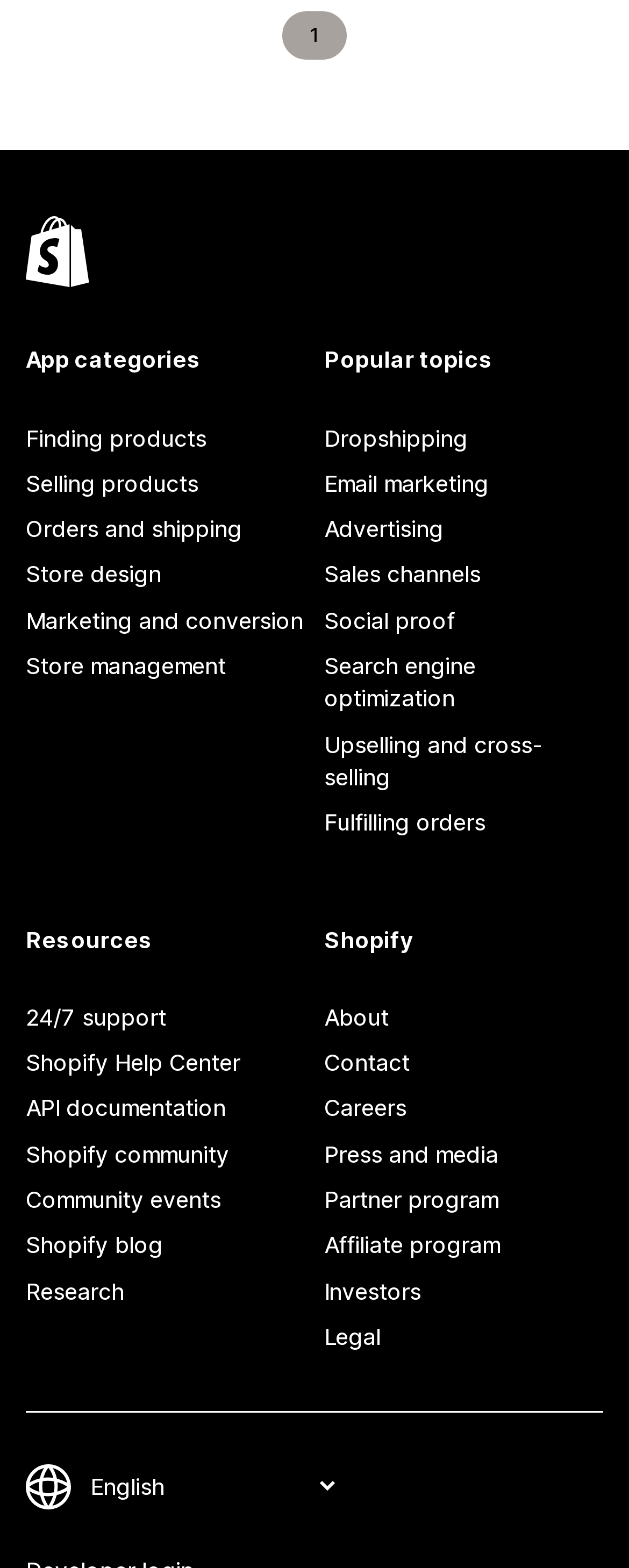Provide a one-word or brief phrase answer to the question:
How many sections are on the webpage?

4